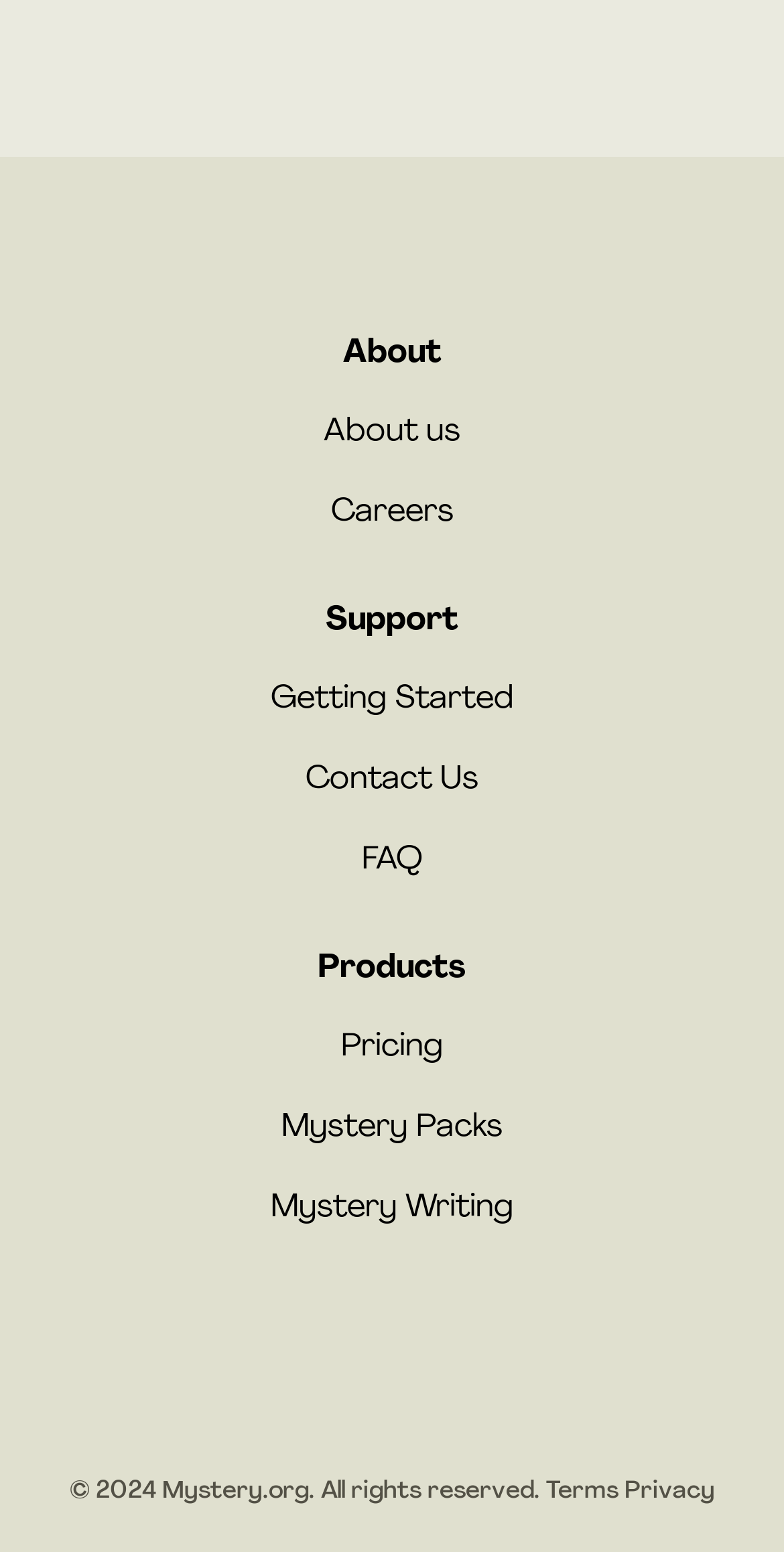Specify the bounding box coordinates of the region I need to click to perform the following instruction: "view Pricing". The coordinates must be four float numbers in the range of 0 to 1, i.e., [left, top, right, bottom].

[0.435, 0.664, 0.565, 0.685]